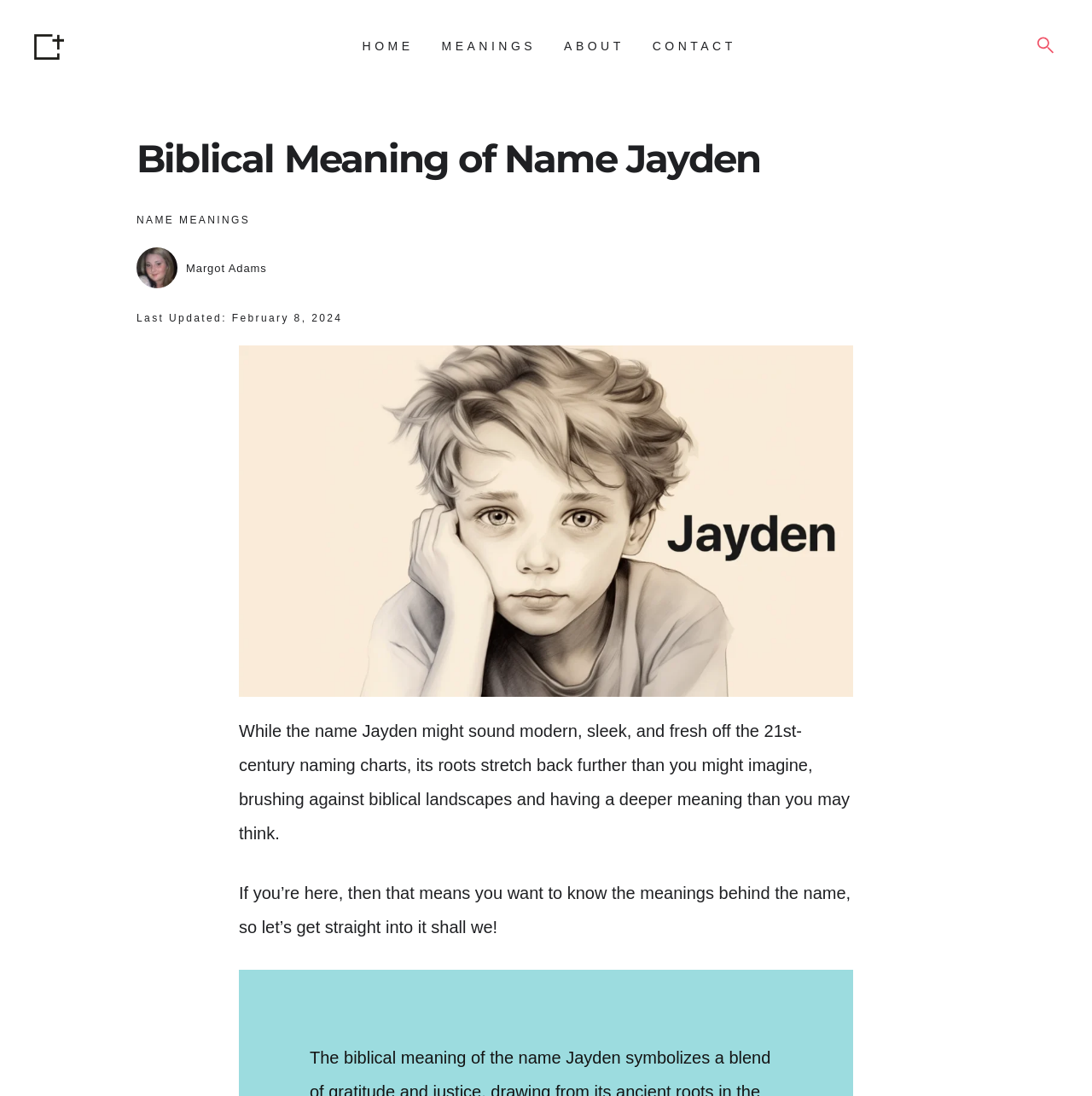Determine the bounding box coordinates of the clickable region to execute the instruction: "go to HOME page". The coordinates should be four float numbers between 0 and 1, denoted as [left, top, right, bottom].

[0.332, 0.016, 0.379, 0.057]